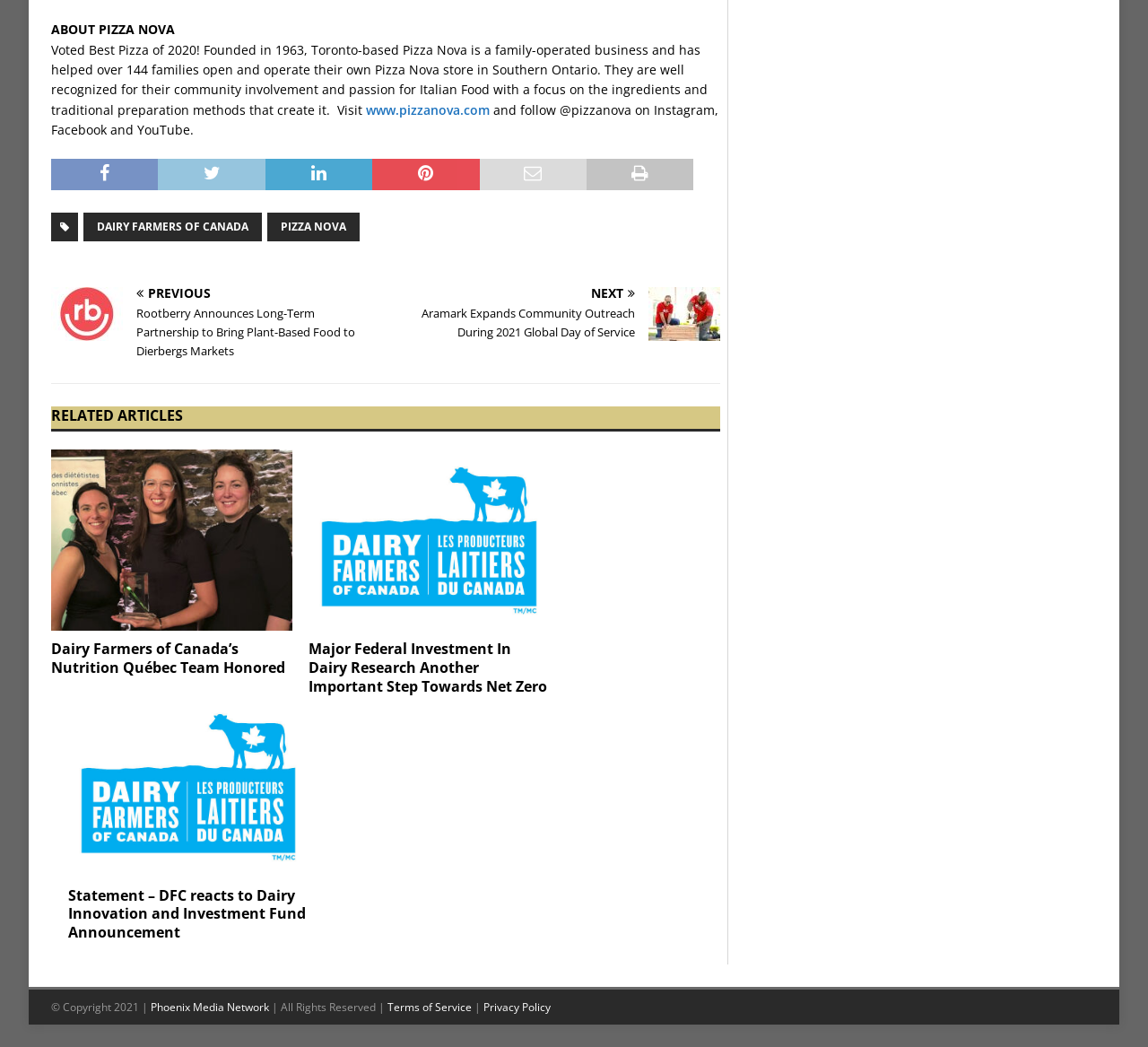What is the name of the pizza company?
Please answer the question with a detailed response using the information from the screenshot.

The name of the pizza company is mentioned in the static text 'ABOUT PIZZA NOVA' at the top of the webpage, and also in the link 'PIZZA NOVA'.